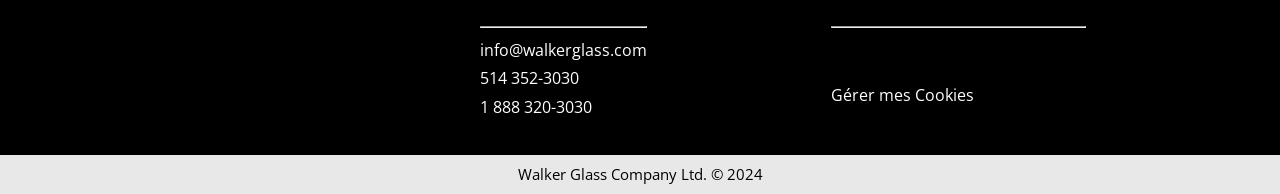Locate the bounding box for the described UI element: "alt="LinkedIn"". Ensure the coordinates are four float numbers between 0 and 1, formatted as [left, top, right, bottom].

[0.656, 0.183, 0.683, 0.363]